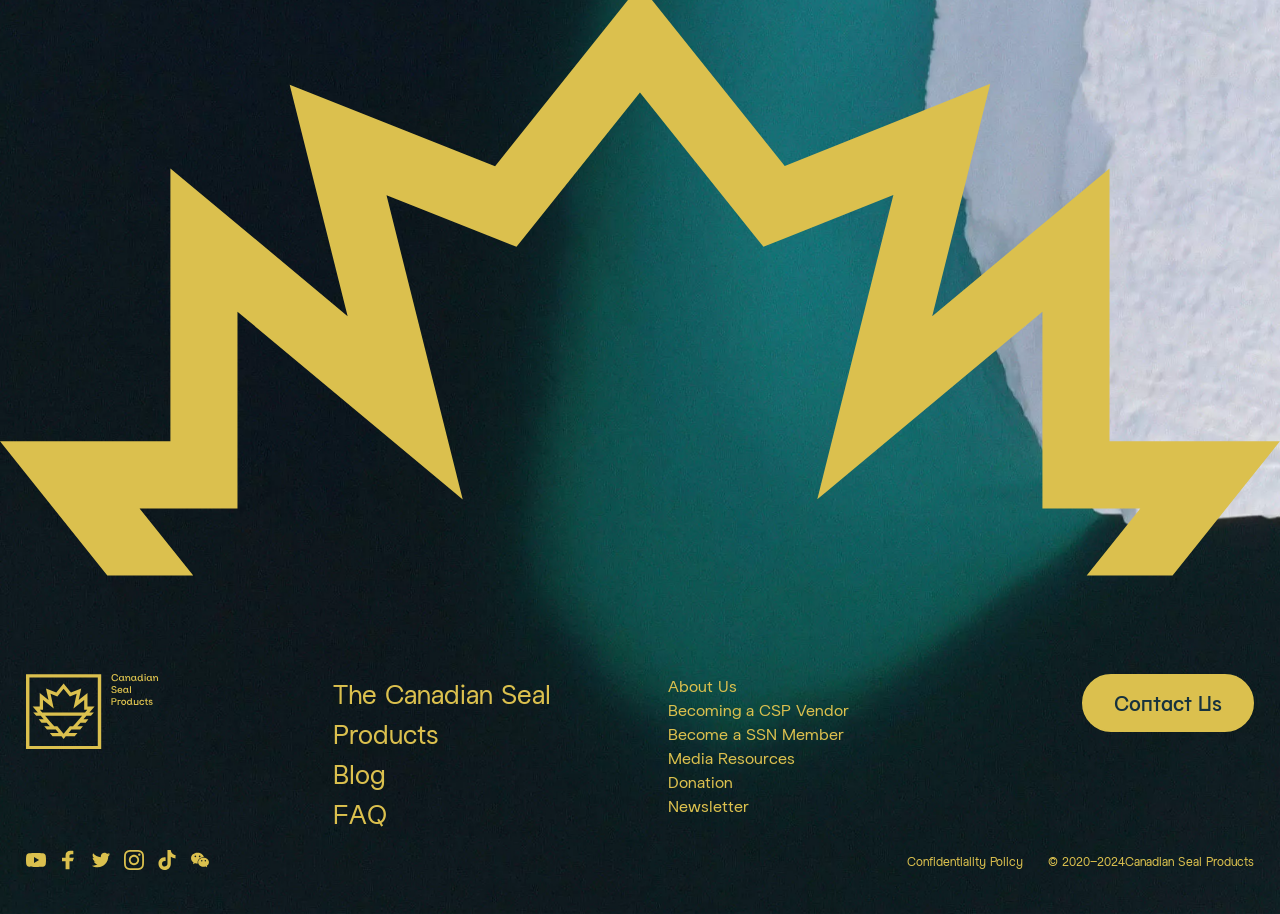Locate the bounding box coordinates of the area you need to click to fulfill this instruction: 'Contact us through whatsapp'. The coordinates must be in the form of four float numbers ranging from 0 to 1: [left, top, right, bottom].

None